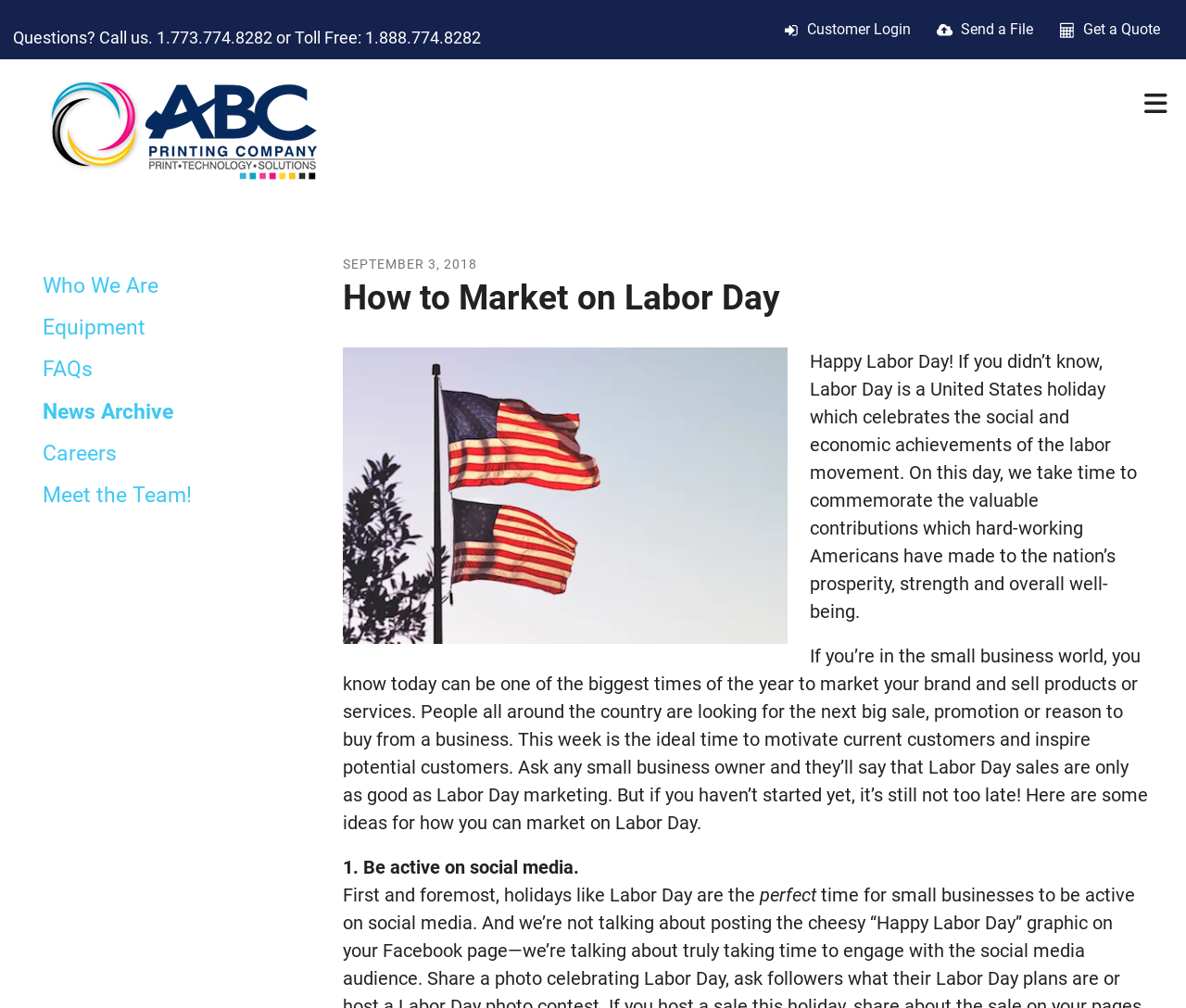What is one way to market on Labor Day?
Answer with a single word or phrase by referring to the visual content.

Be active on social media